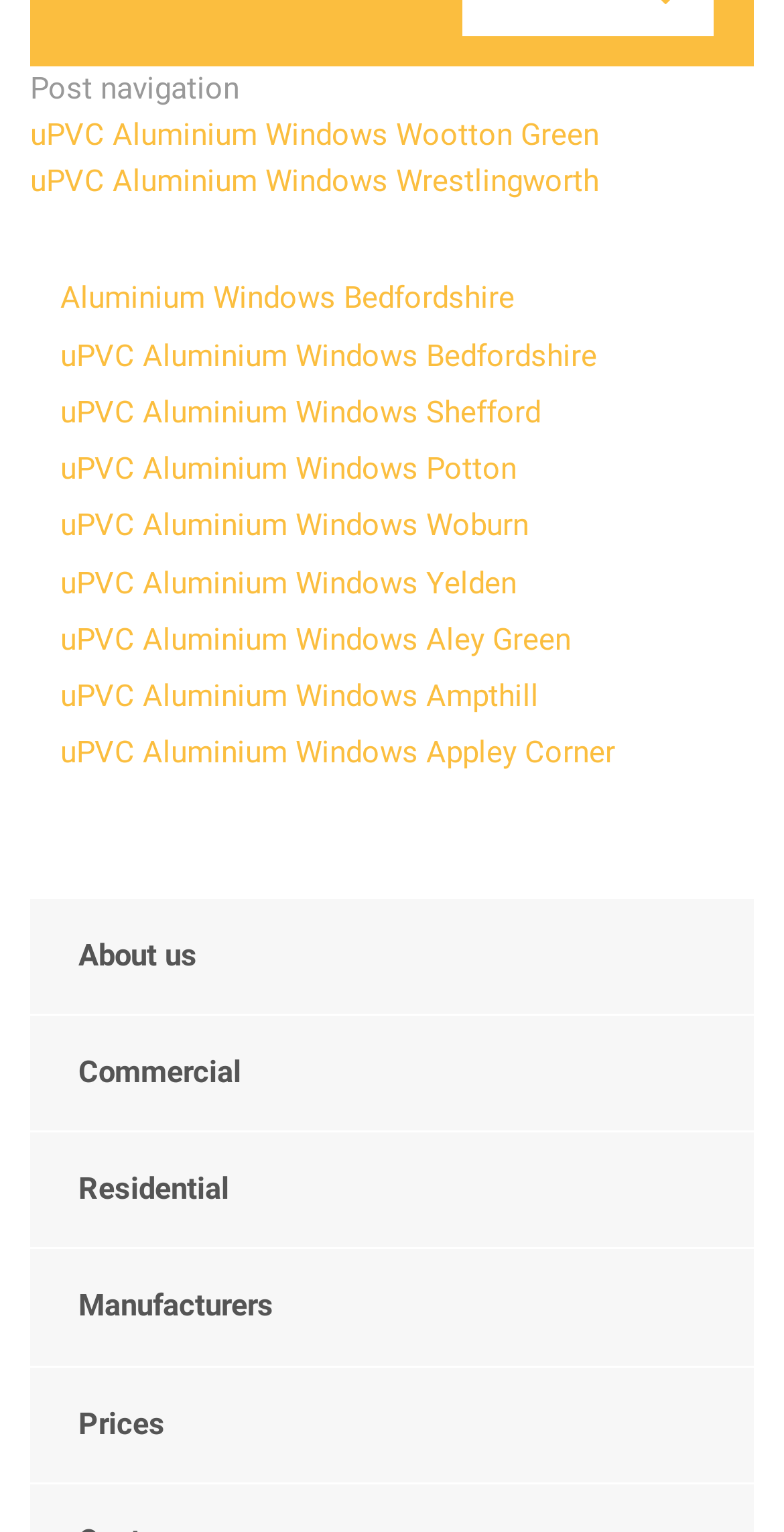Please identify the bounding box coordinates of the element that needs to be clicked to execute the following command: "Check 'Prices'". Provide the bounding box using four float numbers between 0 and 1, formatted as [left, top, right, bottom].

[0.038, 0.892, 0.962, 0.968]